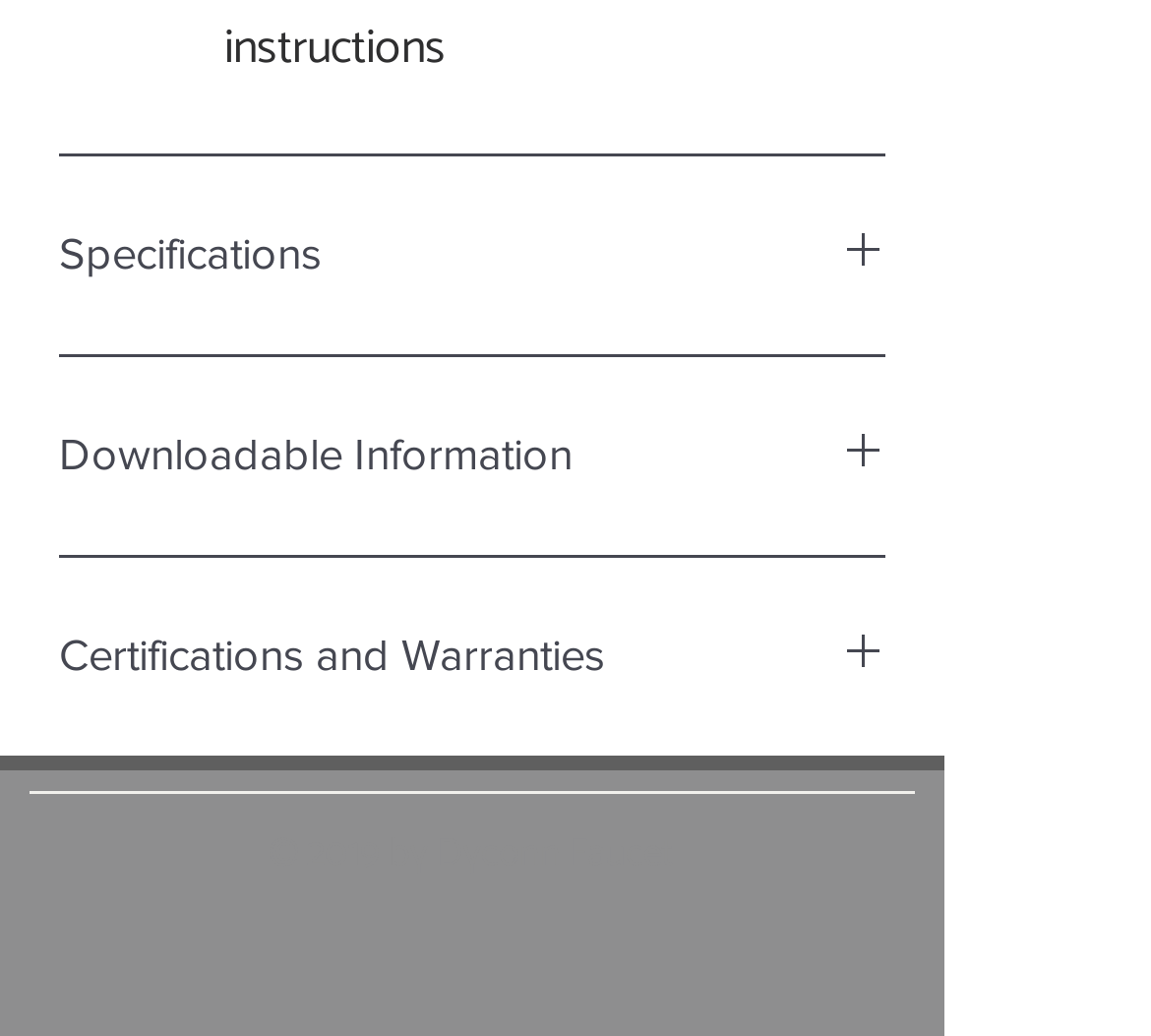Using the element description provided, determine the bounding box coordinates in the format (top-left x, top-left y, bottom-right x, bottom-right y). Ensure that all values are floating point numbers between 0 and 1. Element description: Specifications

[0.051, 0.22, 0.769, 0.274]